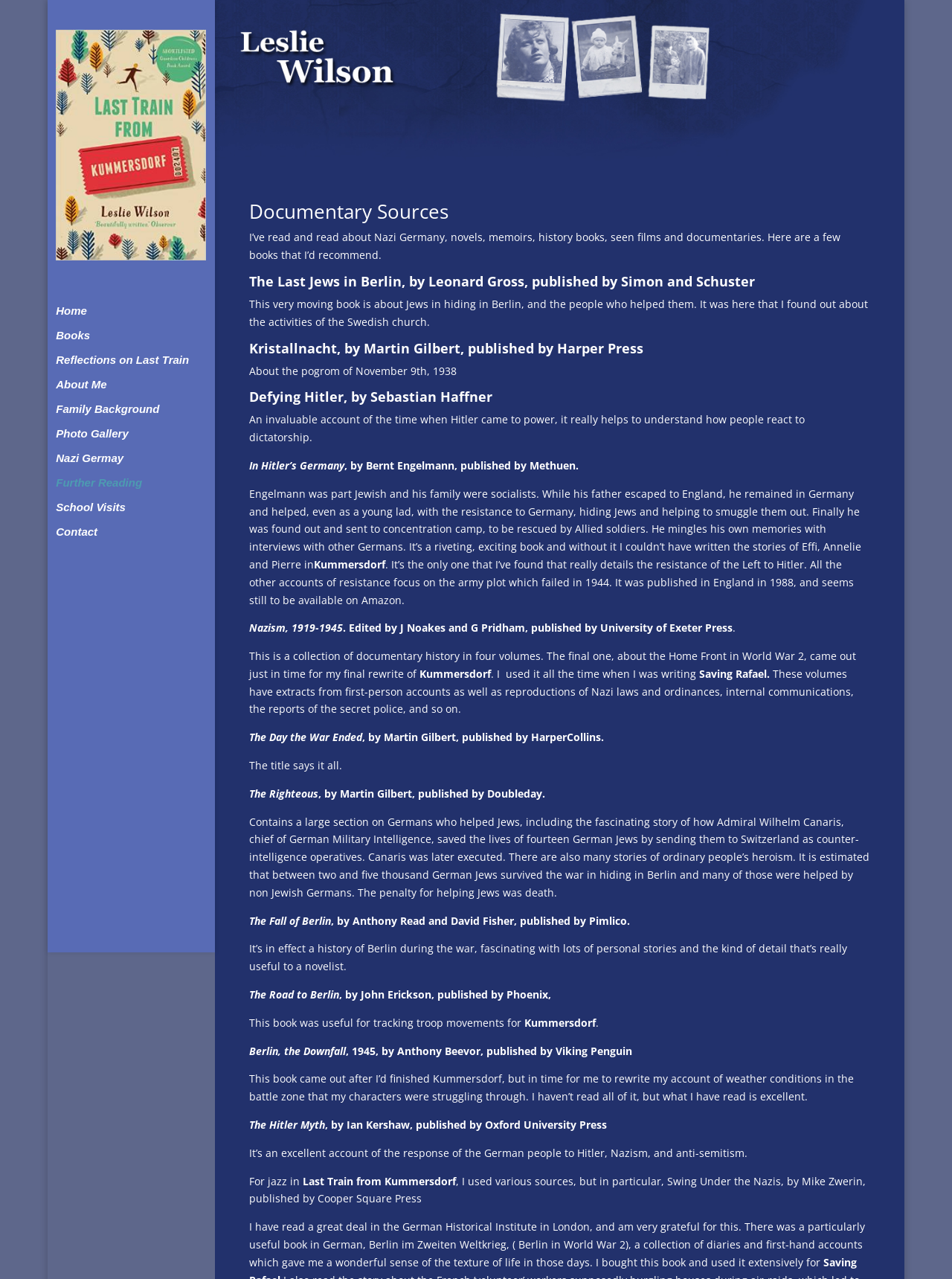Provide the bounding box coordinates of the HTML element this sentence describes: "Reflections on Last Train".

[0.059, 0.205, 0.248, 0.225]